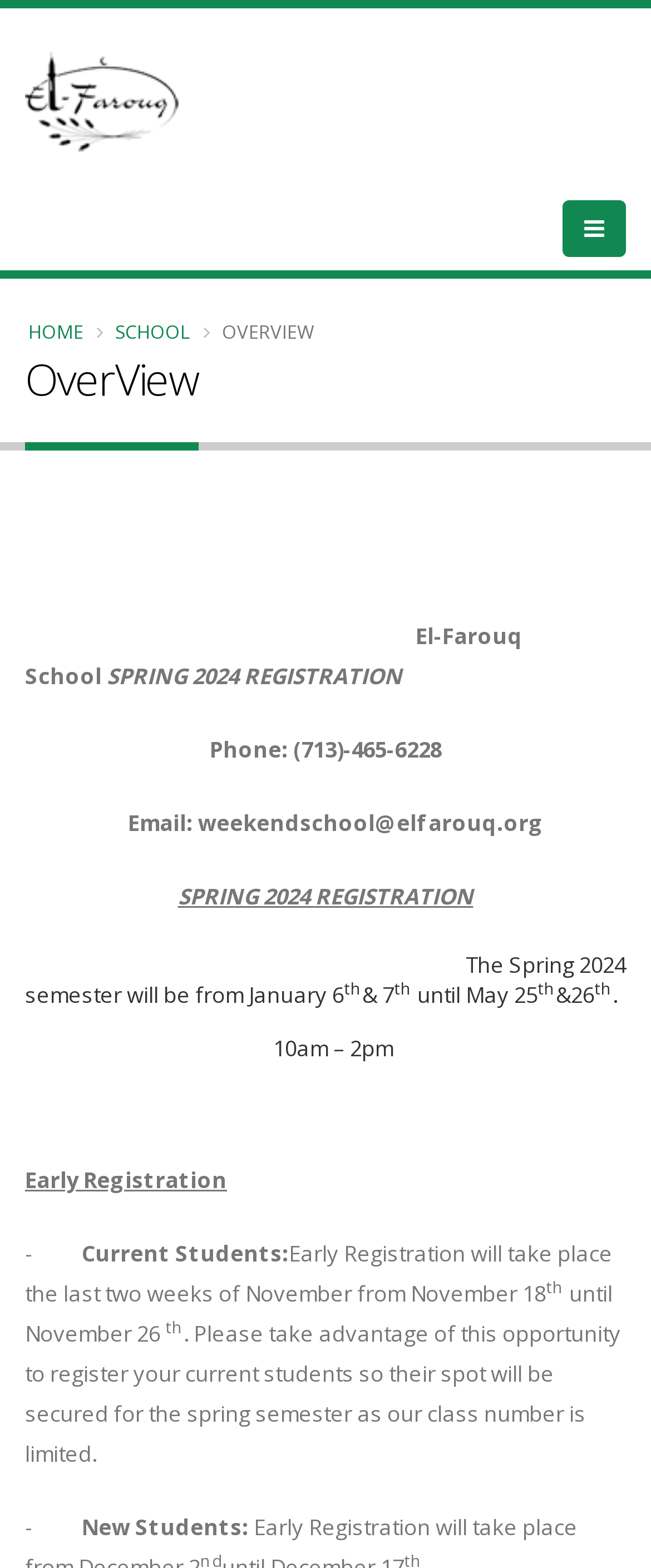What is the time of the school?
Please provide an in-depth and detailed response to the question.

I found the answer by looking at the heading element that contains the time, which is located below the 'The Spring 2024 semester' text.